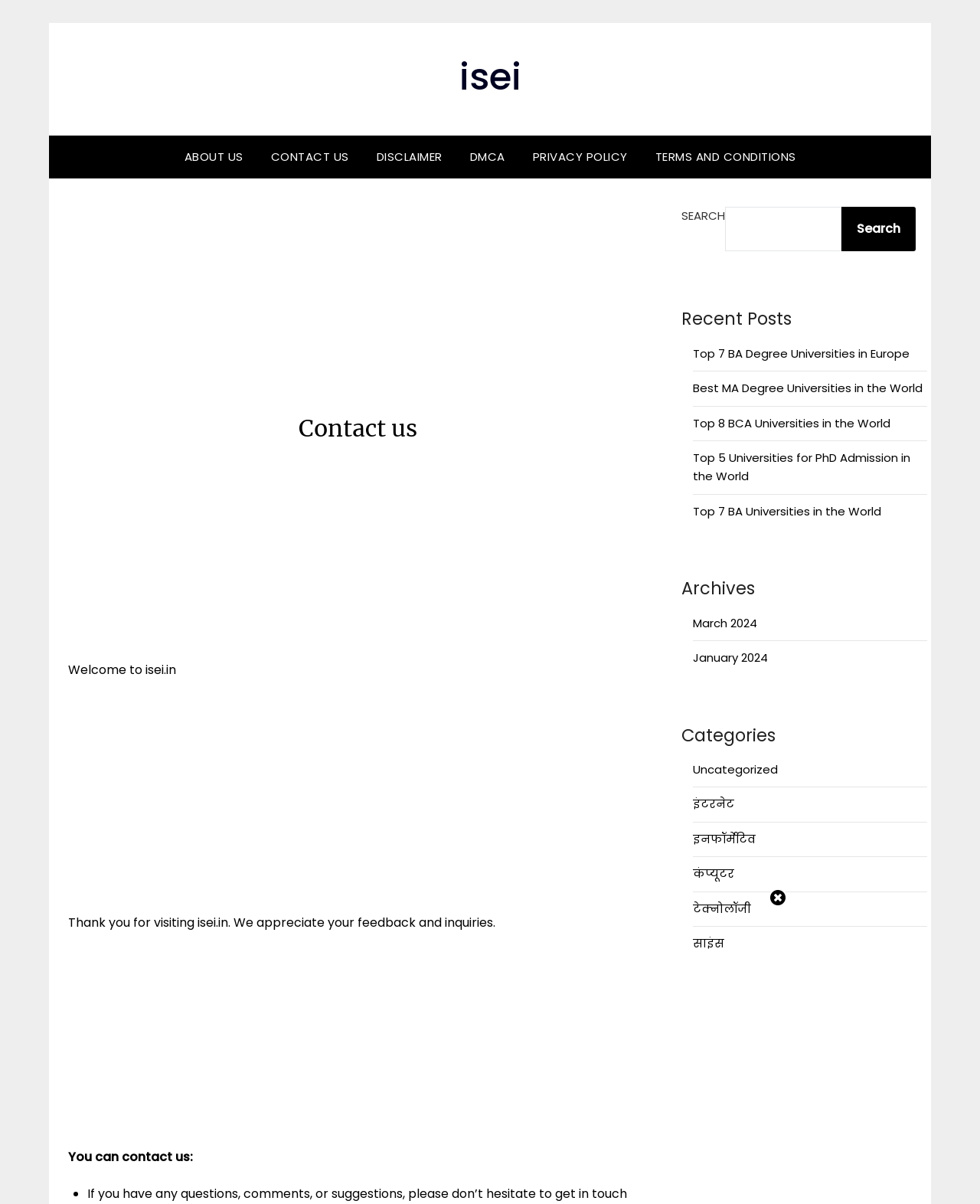What is the first recent post?
Refer to the image and give a detailed answer to the query.

I looked at the 'Recent Posts' section and found the first link, which is 'Top 7 BA Degree Universities in Europe'.